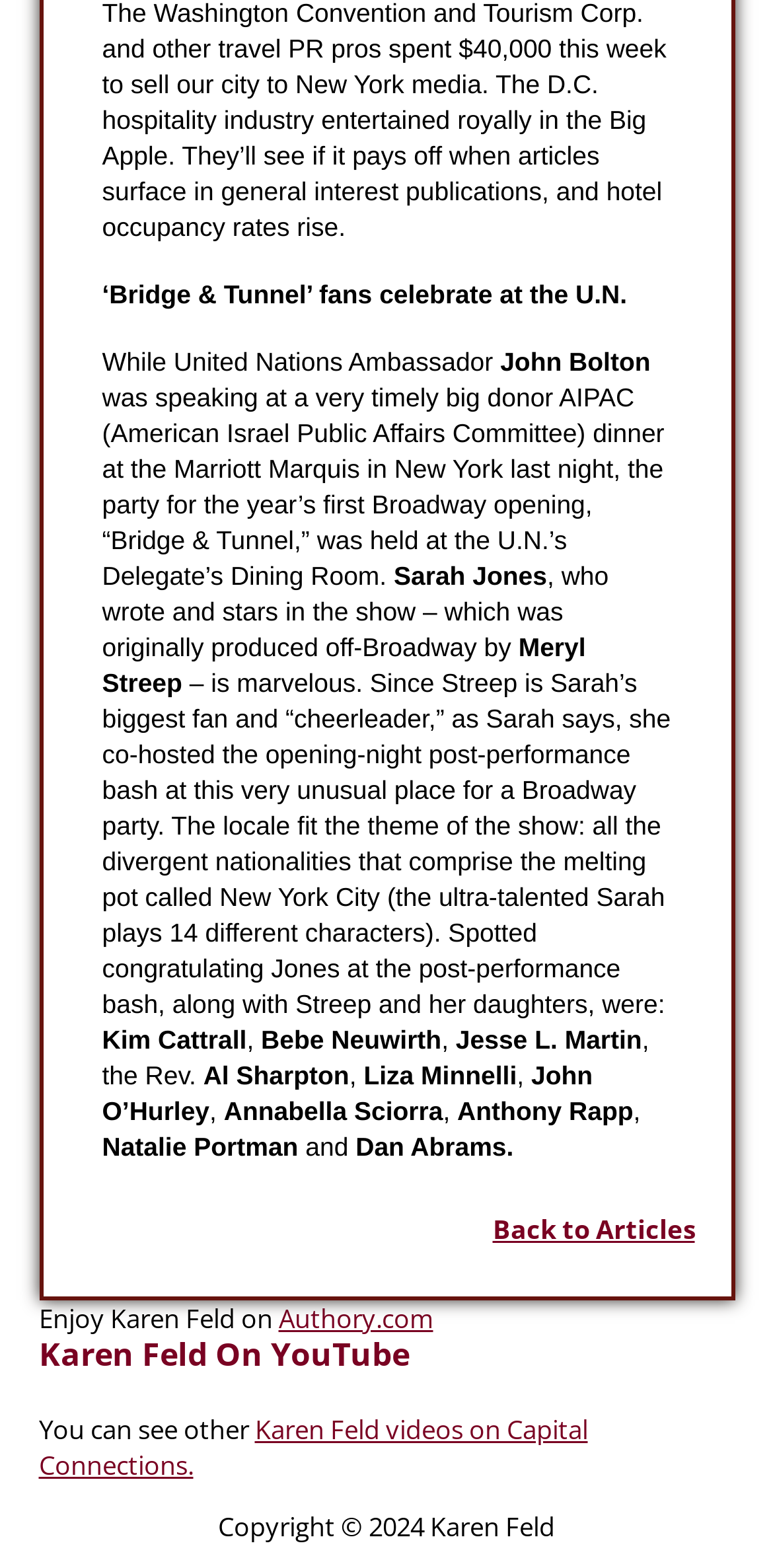Using the given description, provide the bounding box coordinates formatted as (top-left x, top-left y, bottom-right x, bottom-right y), with all values being floating point numbers between 0 and 1. Description: Back to Articles

[0.637, 0.772, 0.899, 0.795]